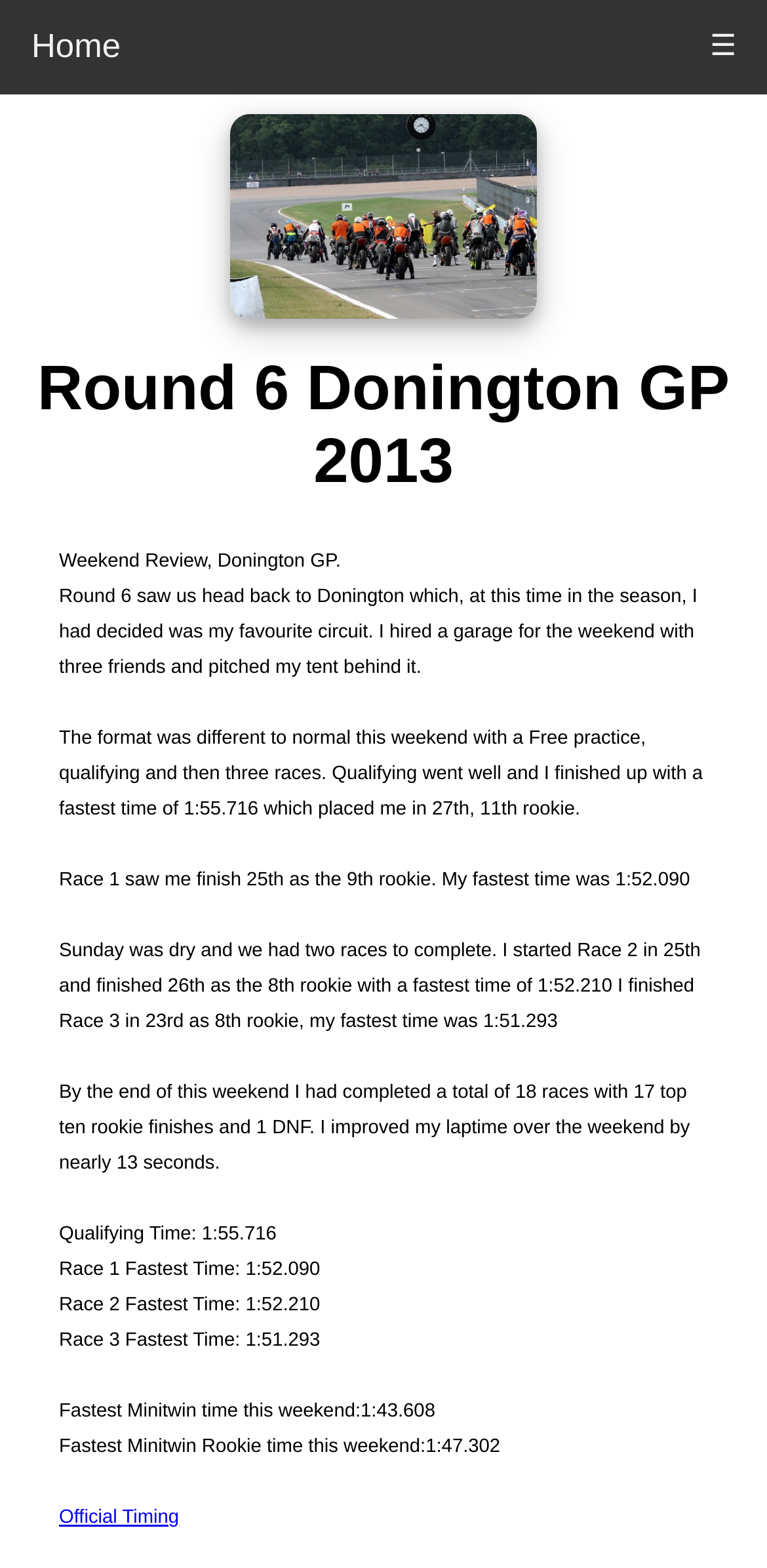Highlight the bounding box of the UI element that corresponds to this description: "Home".

[0.0, 0.0, 0.198, 0.06]